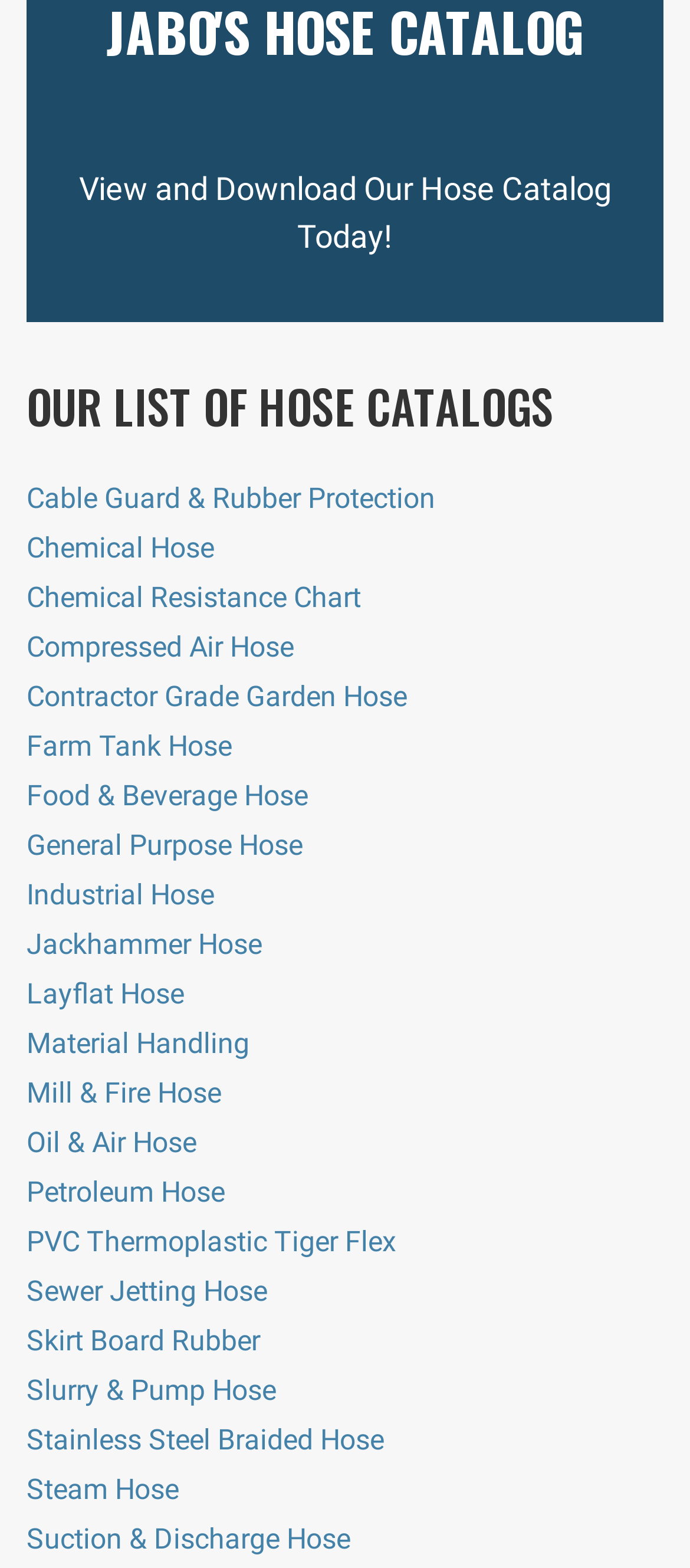Determine the bounding box coordinates for the area that should be clicked to carry out the following instruction: "view the Blog".

None